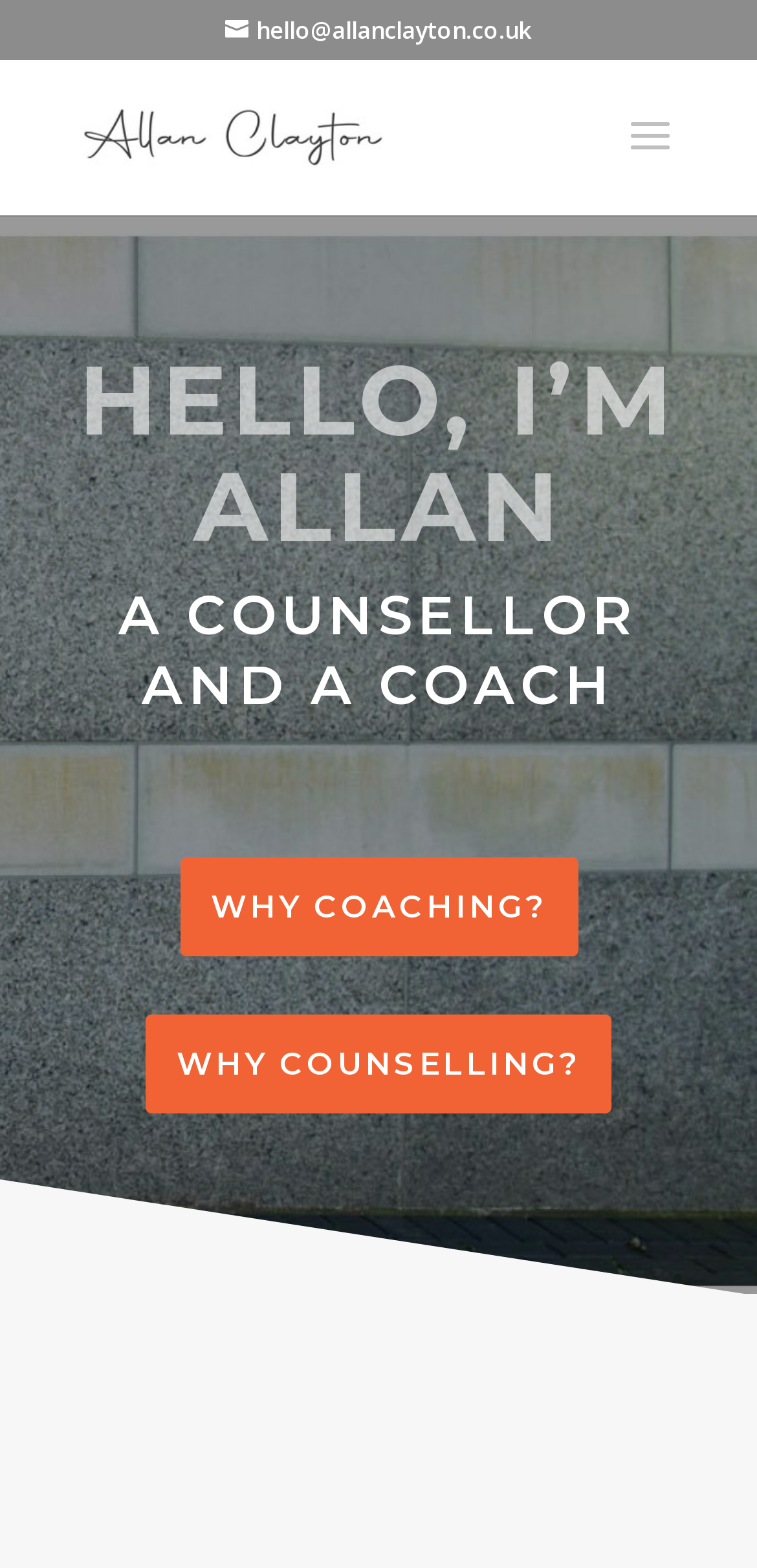Extract the bounding box coordinates for the UI element described as: "hello@allanclayton.co.uk".

[0.297, 0.009, 0.703, 0.03]